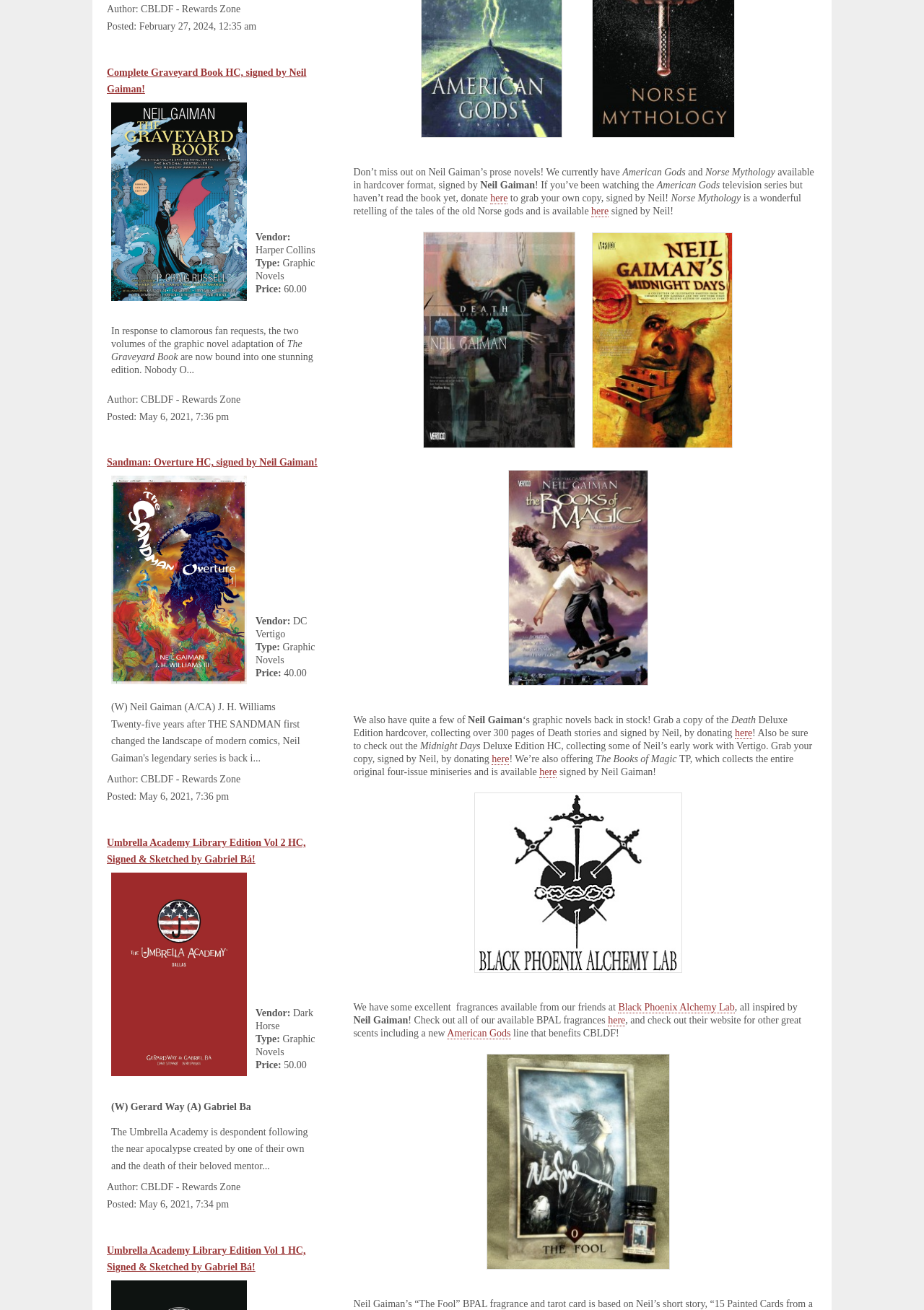Given the element description, predict the bounding box coordinates in the format (top-left x, top-left y, bottom-right x, bottom-right y). Make sure all values are between 0 and 1. Here is the element description: Black Phoenix Alchemy Lab

[0.669, 0.765, 0.795, 0.773]